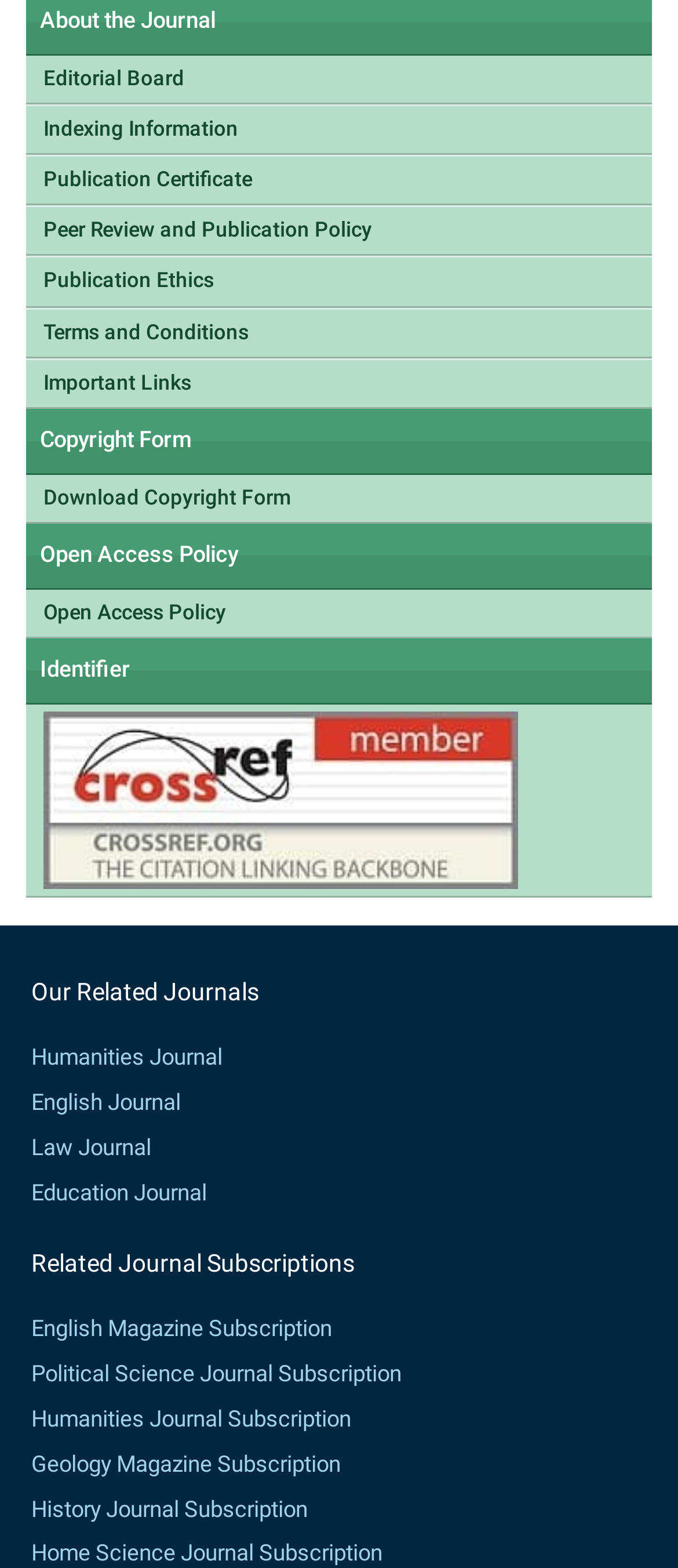Using the description "Humanities Journal Subscription", locate and provide the bounding box of the UI element.

[0.046, 0.896, 0.518, 0.913]